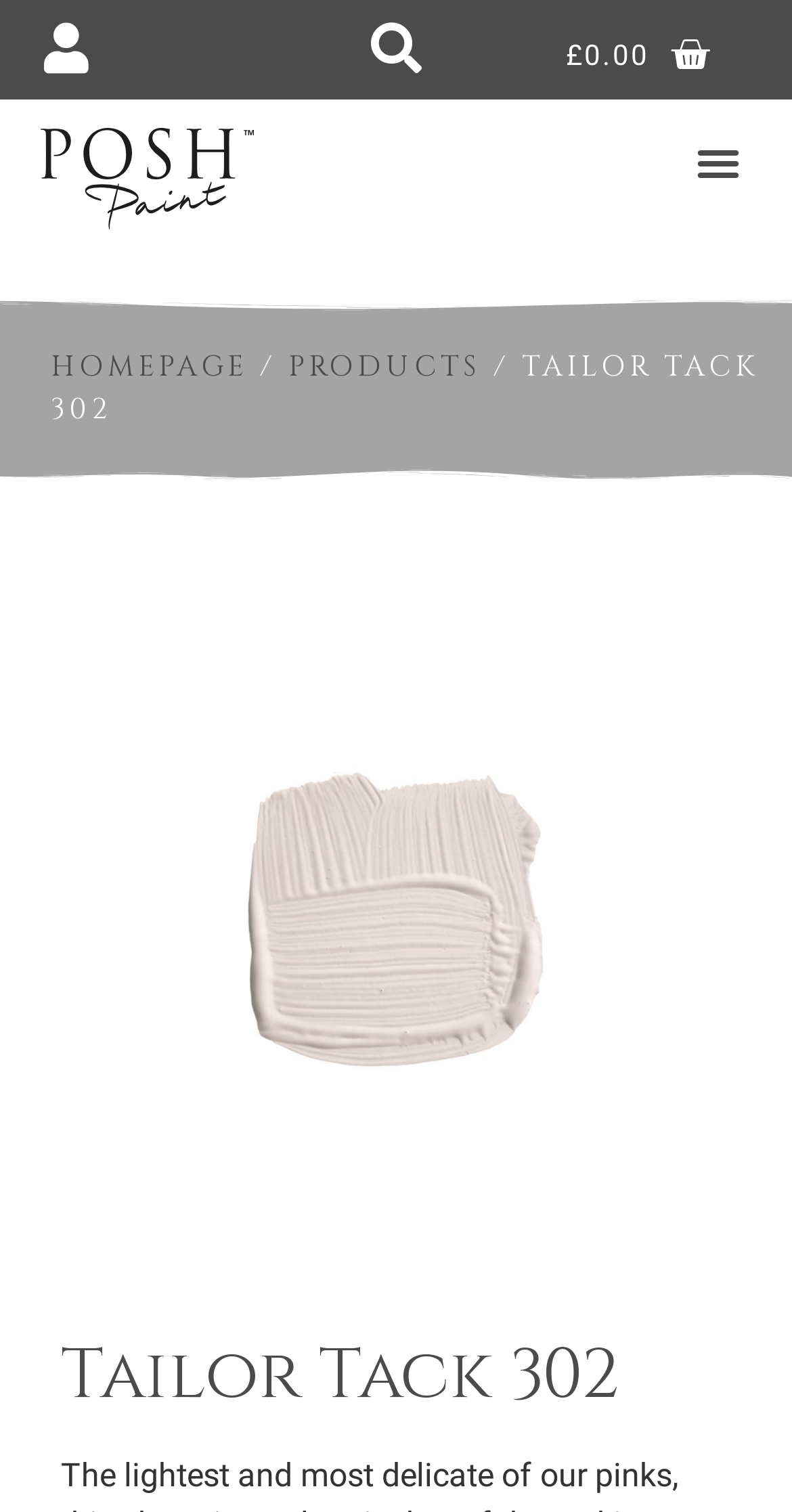Please respond in a single word or phrase: 
How much does the product cost?

£0.00